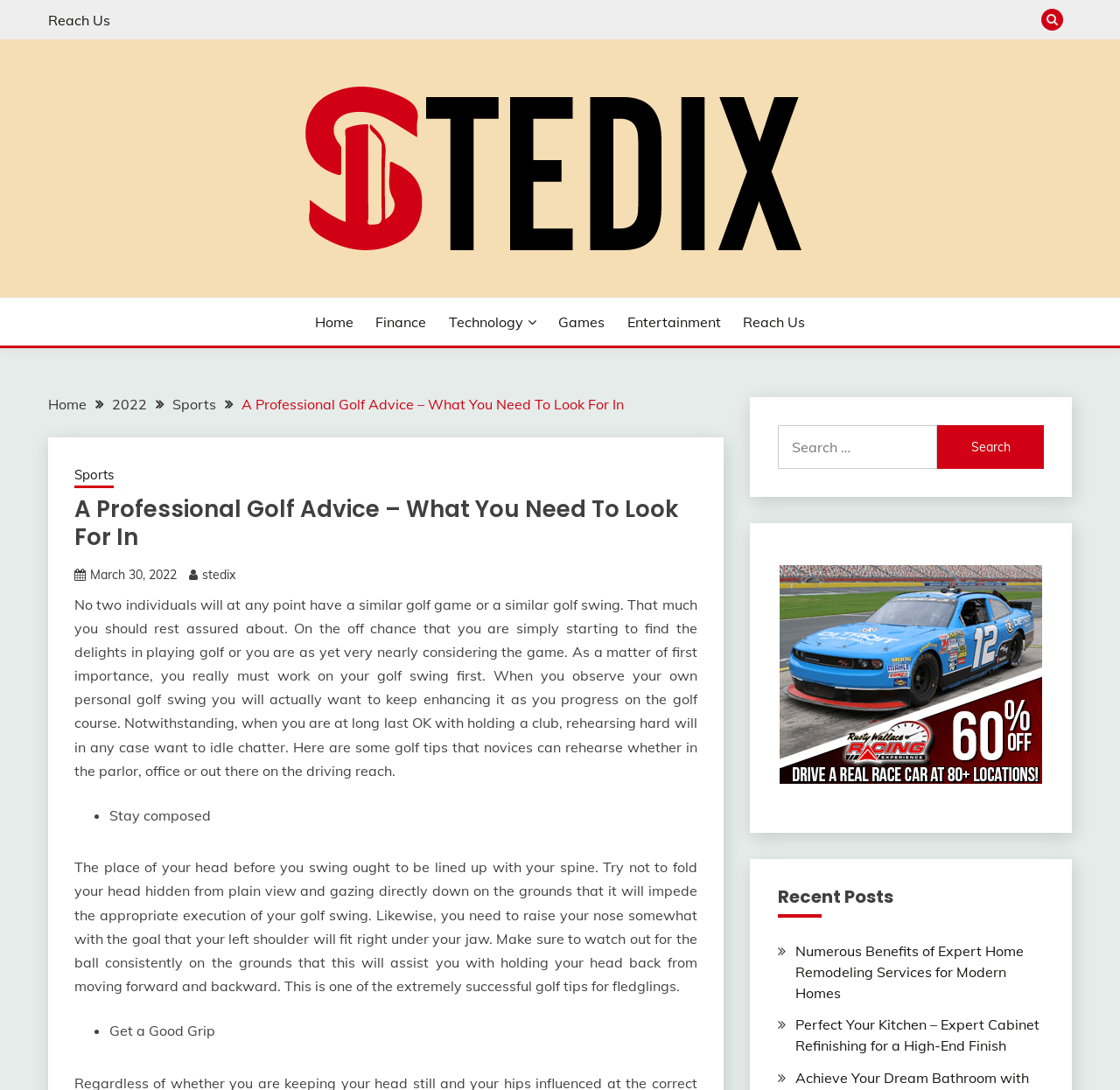Find the bounding box coordinates for the area you need to click to carry out the instruction: "Go to the People page". The coordinates should be four float numbers between 0 and 1, indicated as [left, top, right, bottom].

None